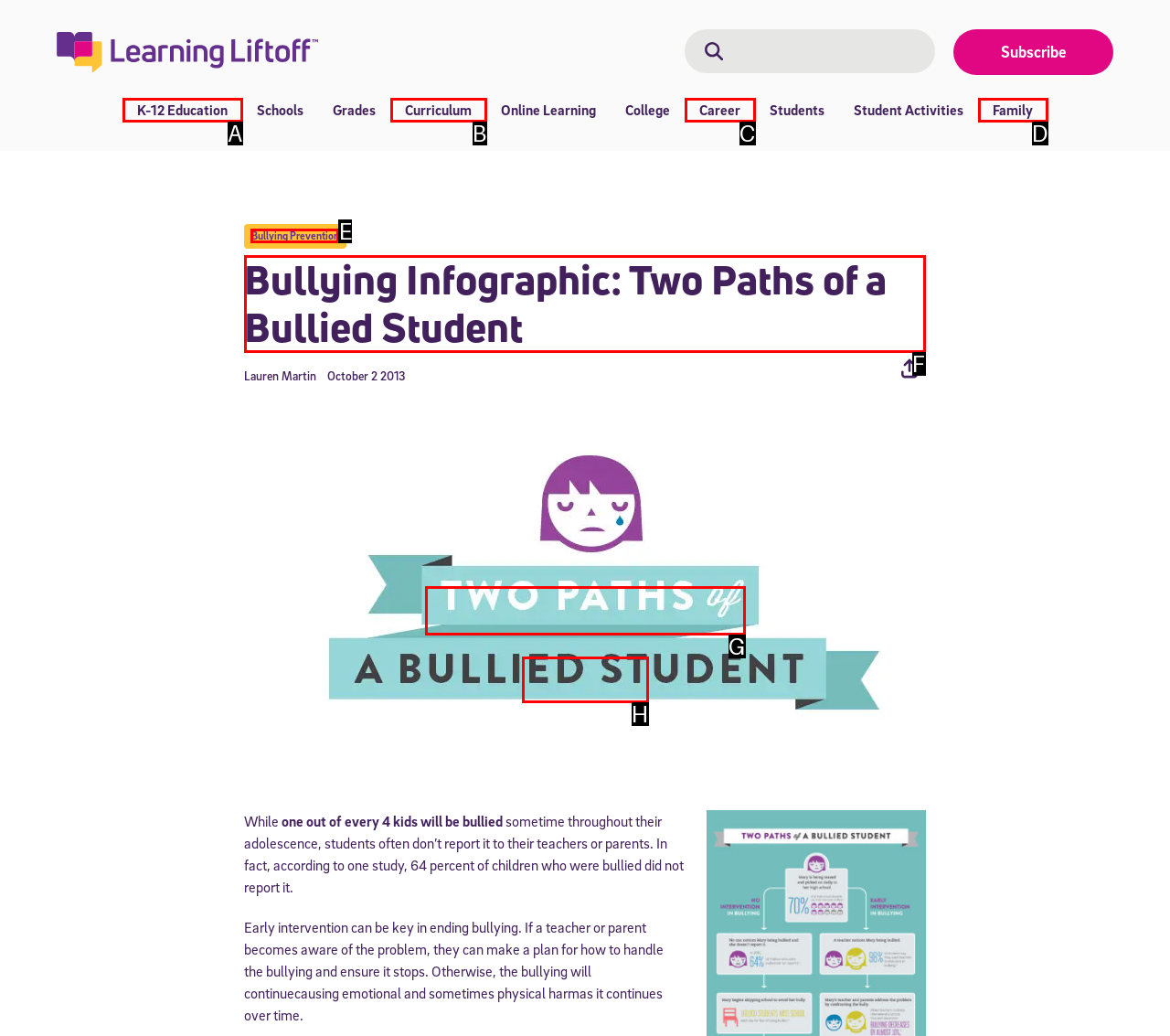Find the correct option to complete this instruction: Read the article. Reply with the corresponding letter.

F